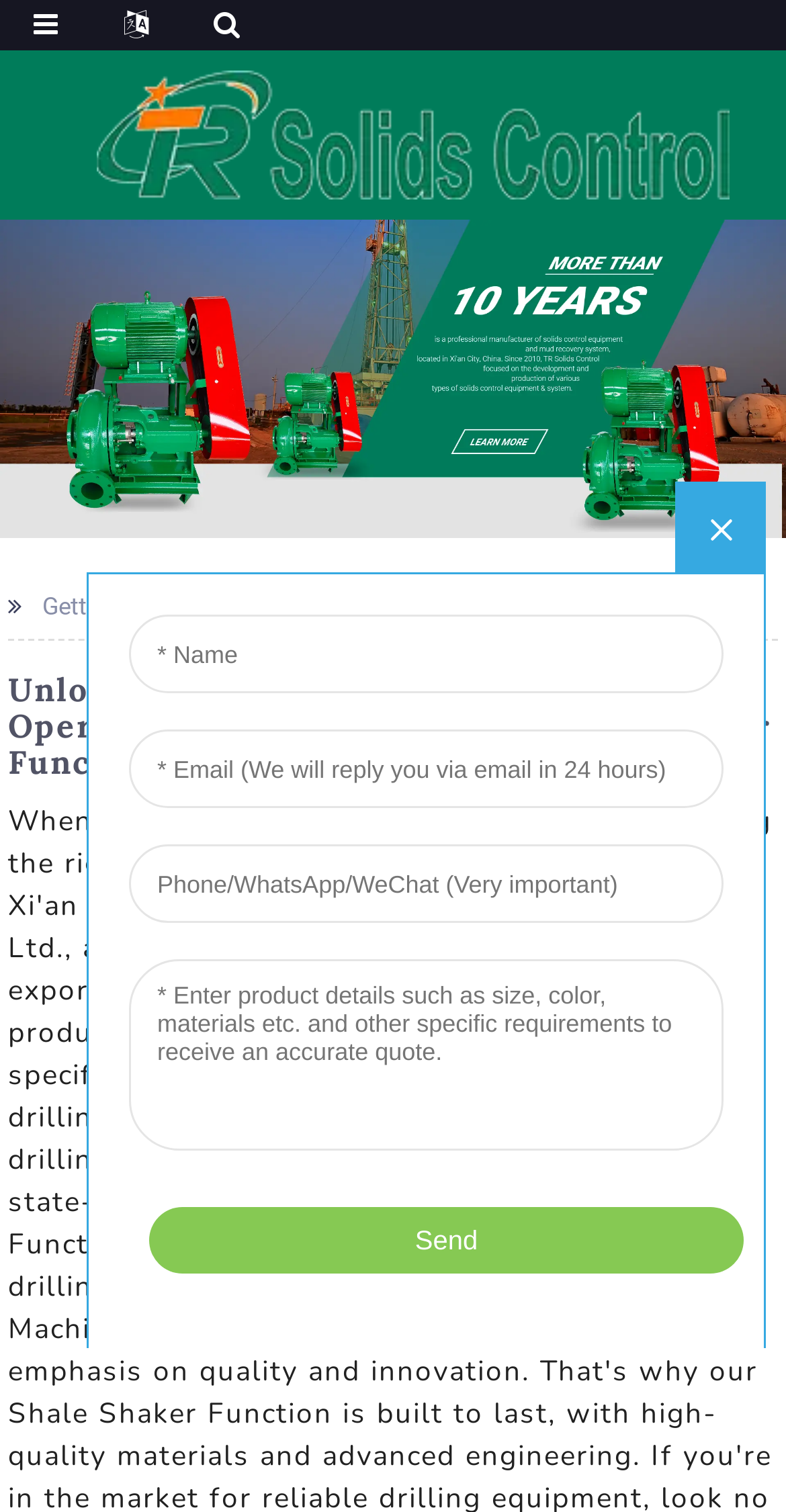Provide the text content of the webpage's main heading.

Unlock The Power Of Your Drilling Operations With The Ultimate Shale Shaker Function - Buy Now!